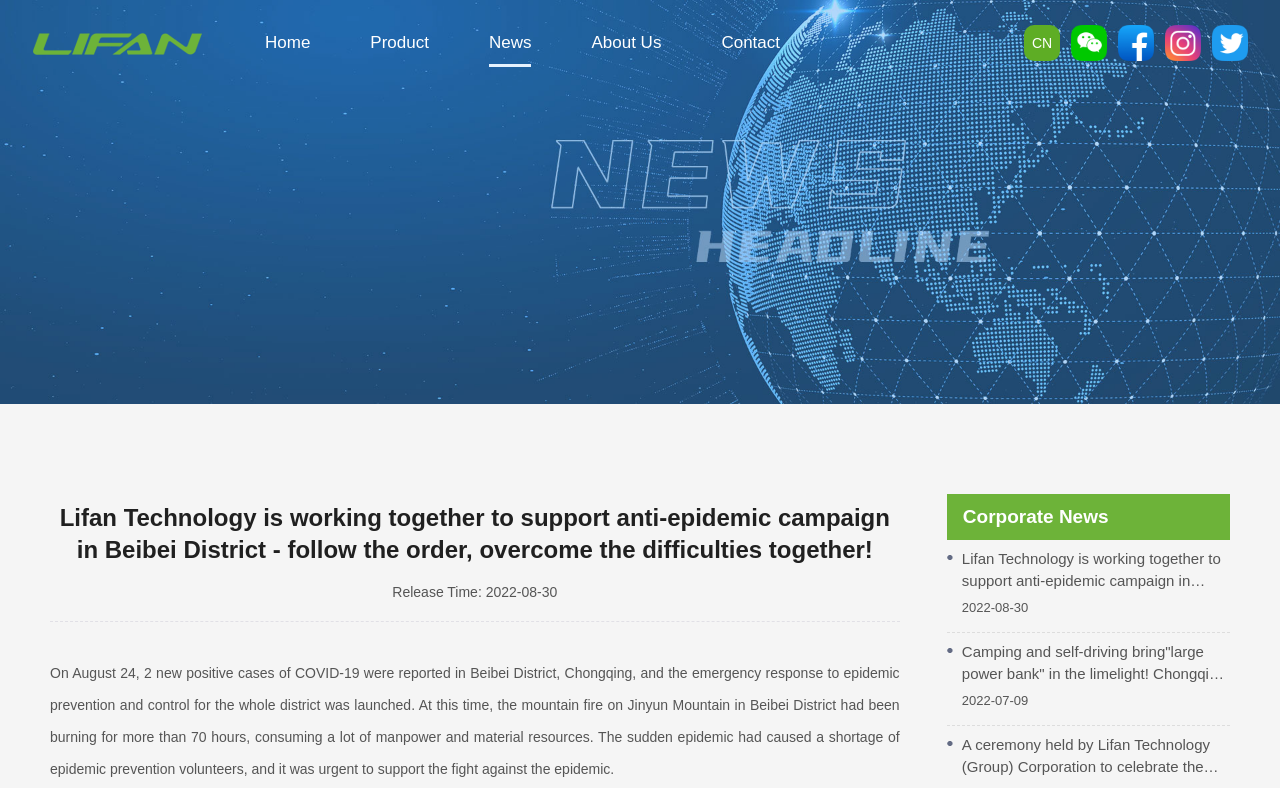Answer this question in one word or a short phrase: What is the topic of the news article?

anti-epidemic campaign